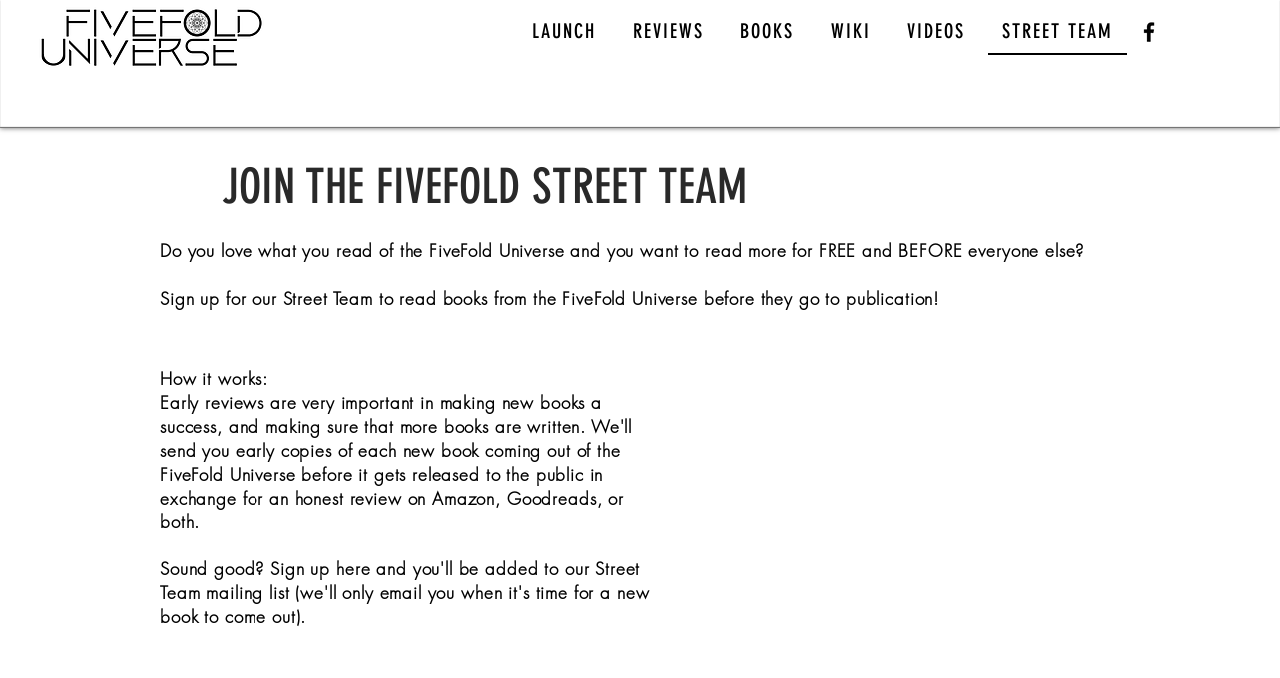Answer with a single word or phrase: 
What is the benefit of joining the Street Team?

Read books for free and before everyone else